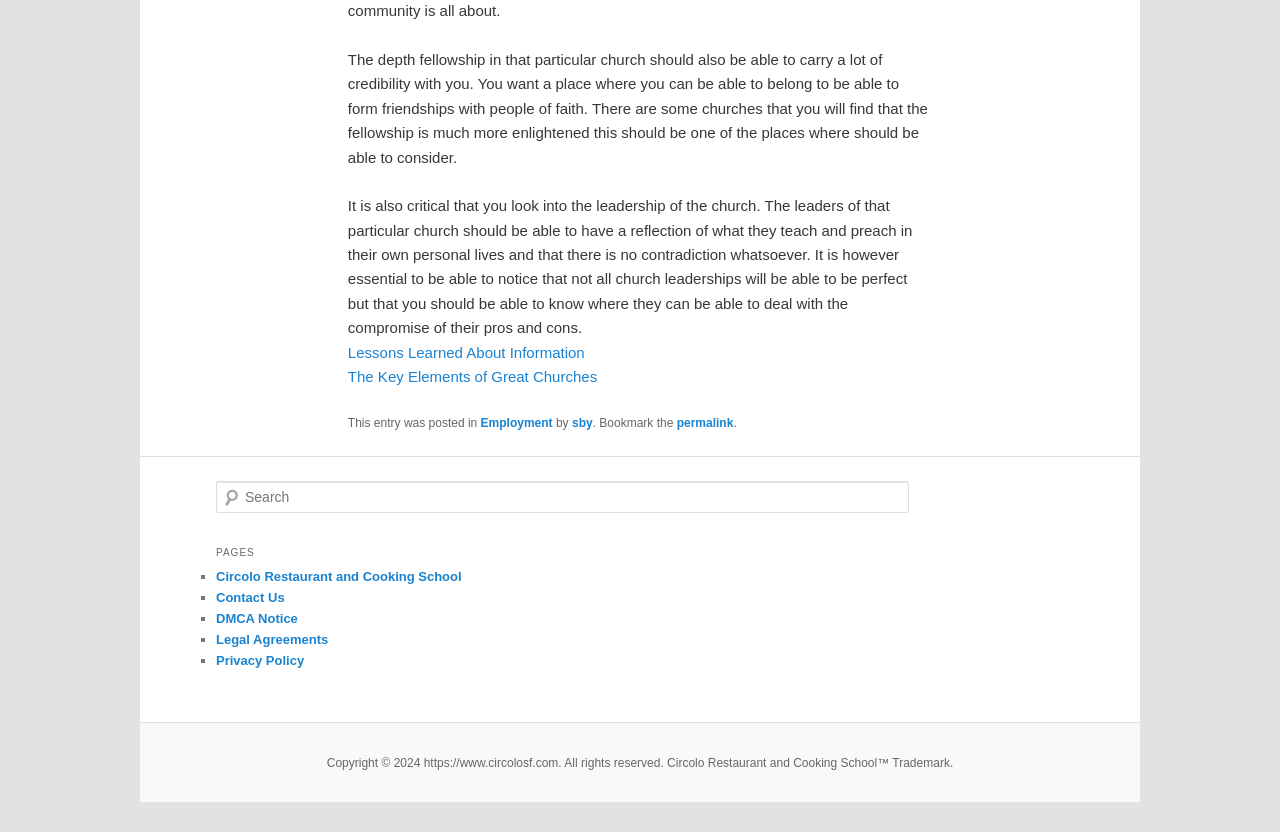Identify the bounding box coordinates of the clickable region to carry out the given instruction: "Click on the 'LOGIN' button".

None